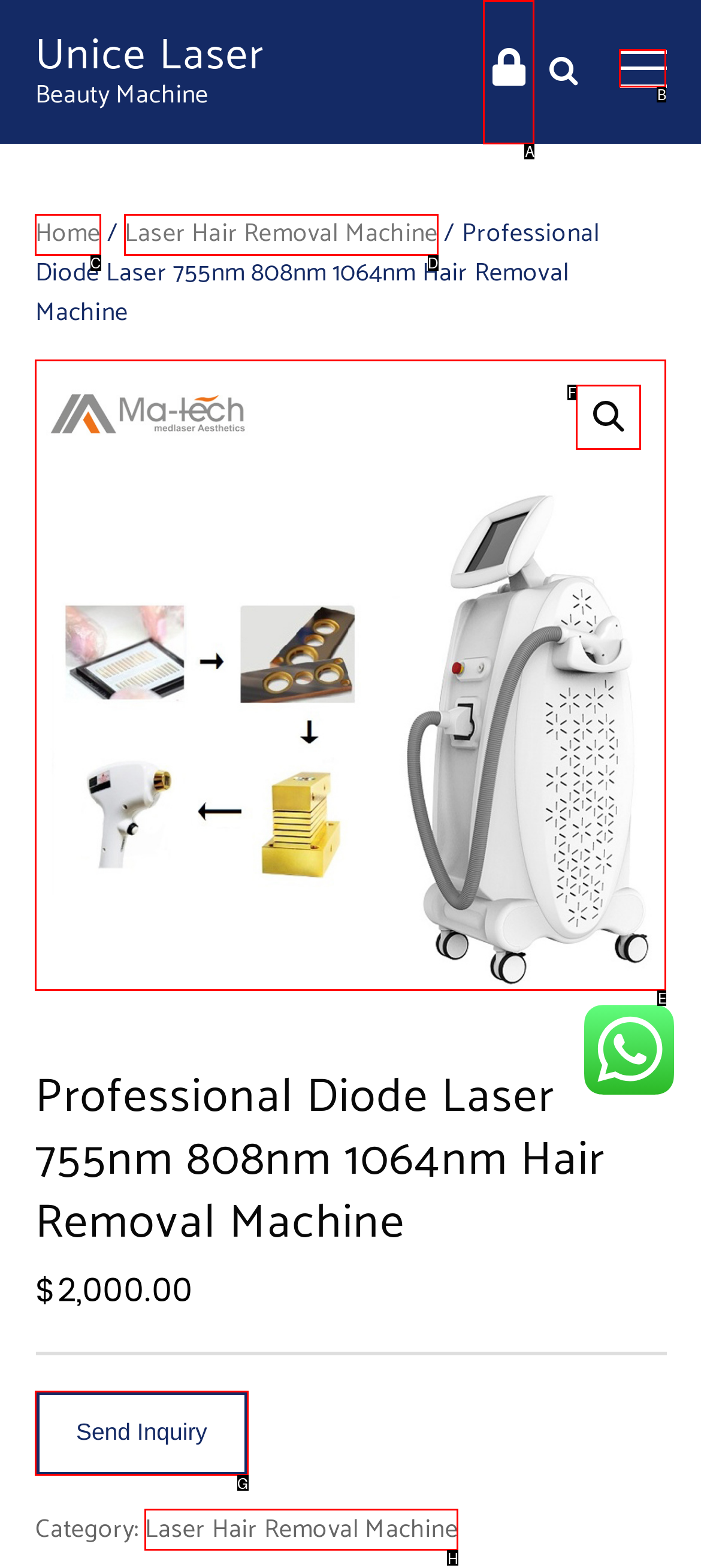Identify the correct letter of the UI element to click for this task: Click the Send Inquiry button
Respond with the letter from the listed options.

G